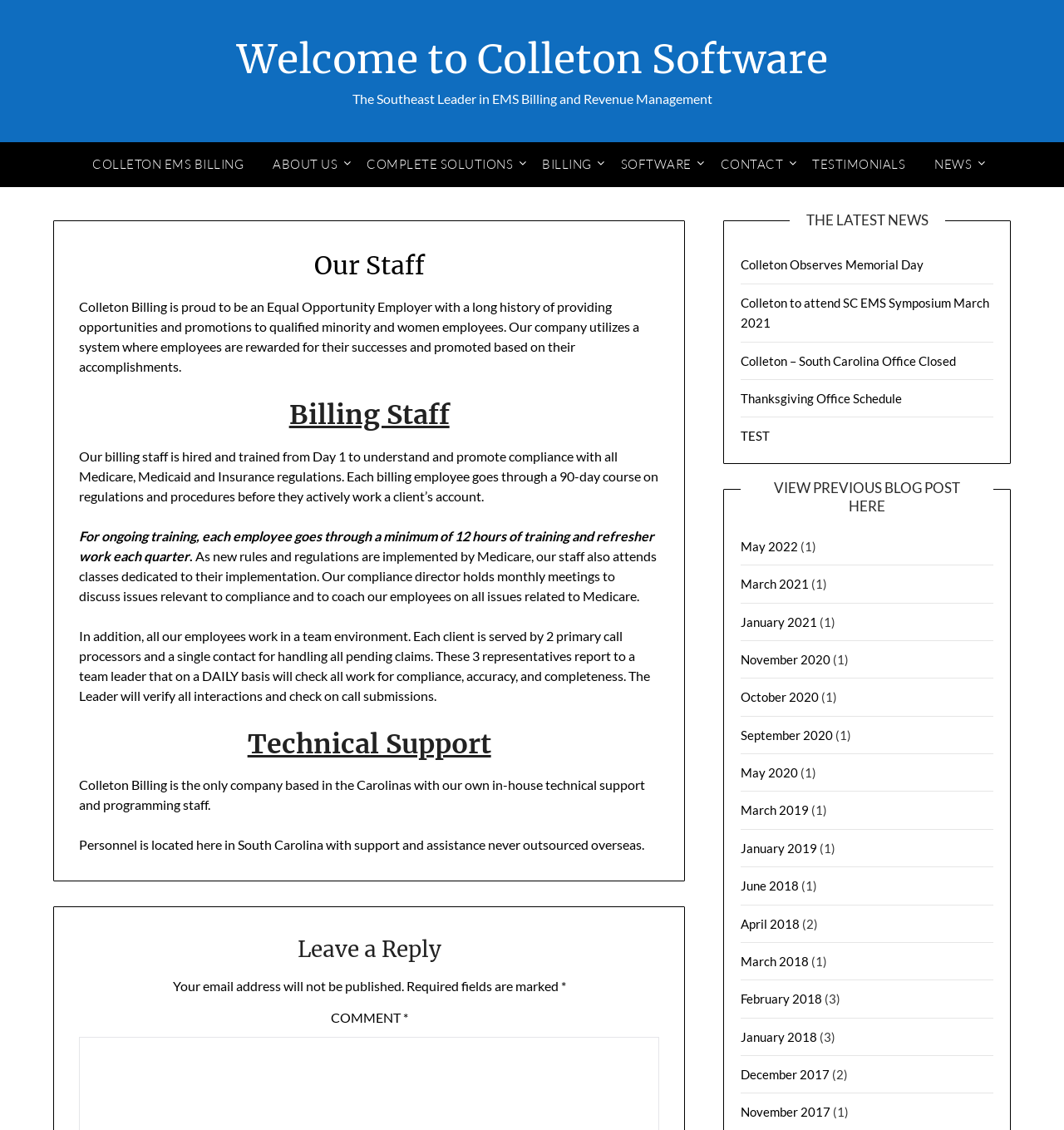Please answer the following query using a single word or phrase: 
What is the location of Colleton Billing's technical support and programming staff?

South Carolina